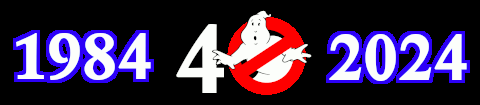Using details from the image, please answer the following question comprehensively:
What is the color of the ghost logo in the image?

The ghost logo, which features the recognizable ghost and 'No Ghost' symbol, is prominently displayed in bold red color, emphasizing the playful yet thrilling essence of the series.